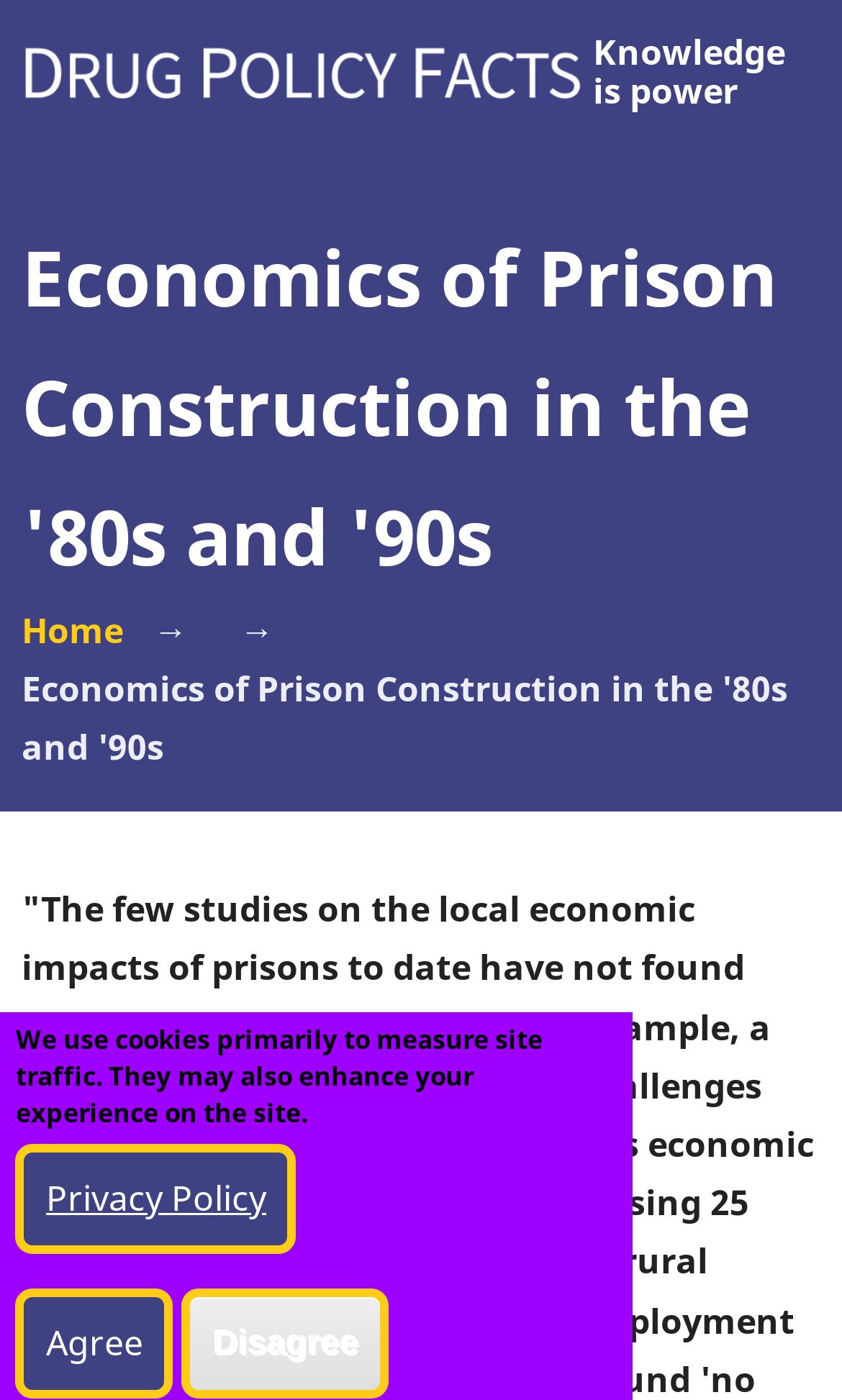What symbol is used to indicate a link in the navigation menu?
Provide a short answer using one word or a brief phrase based on the image.

→